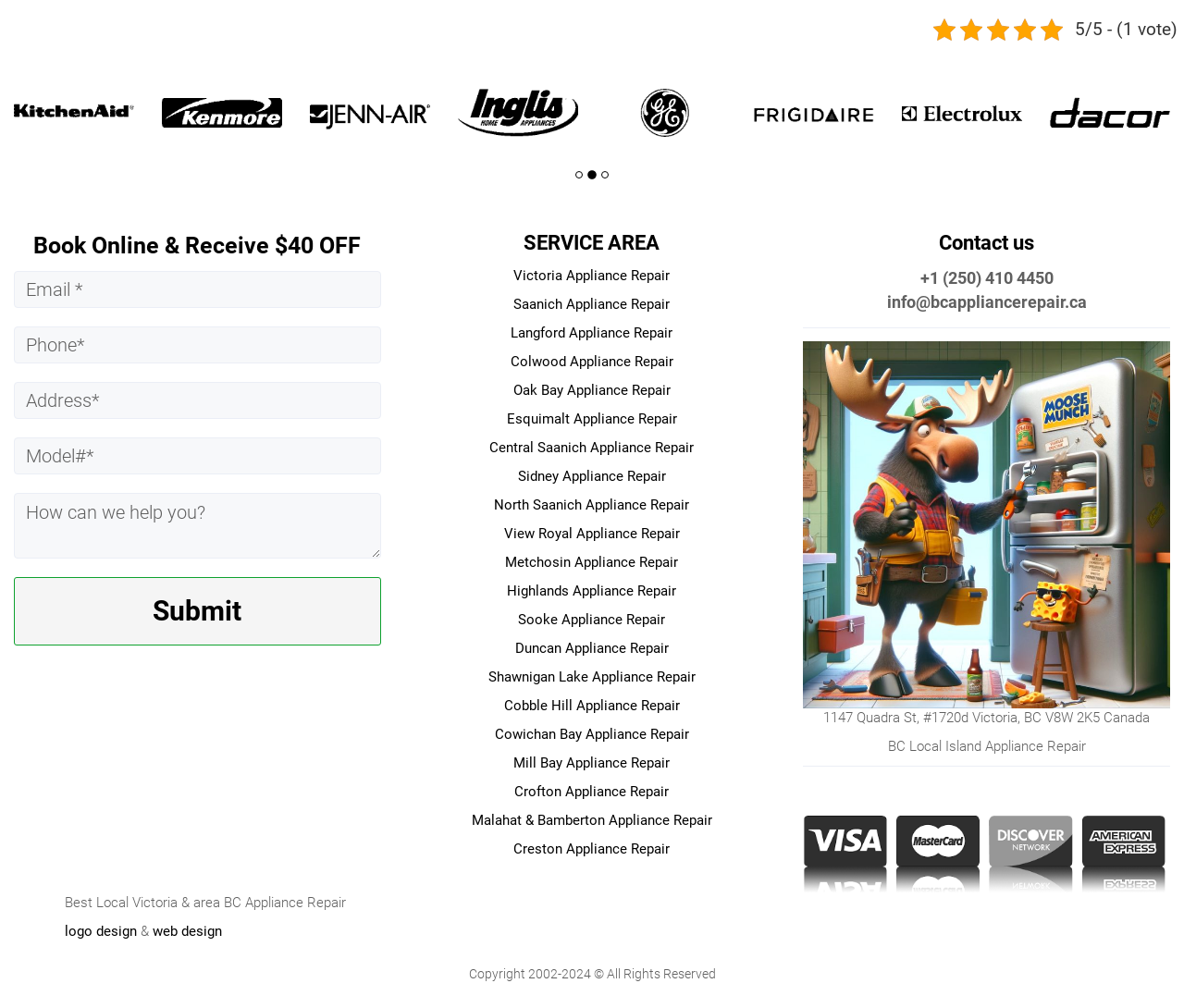Determine the bounding box coordinates for the area that should be clicked to carry out the following instruction: "Enter email address".

[0.012, 0.269, 0.322, 0.305]